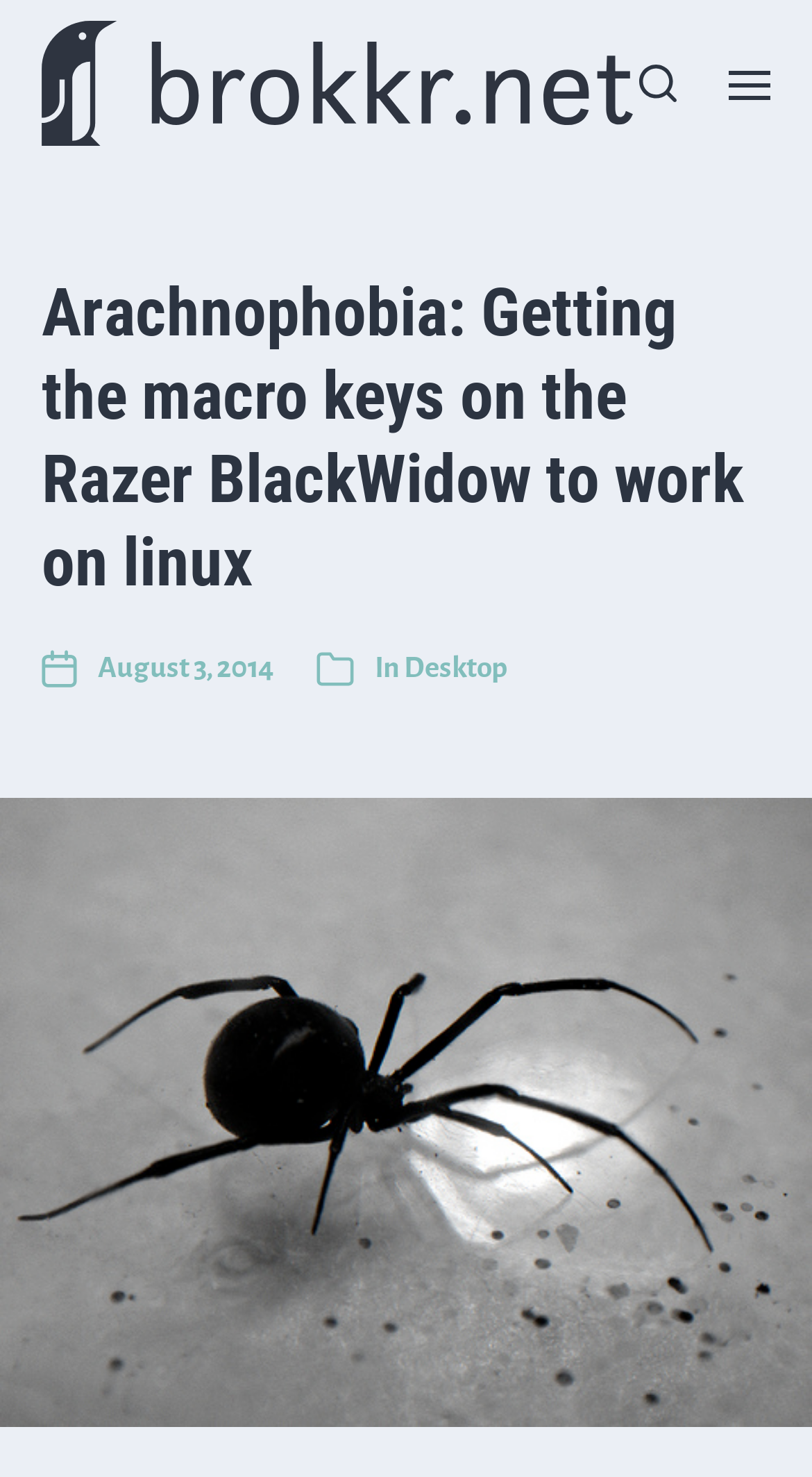Please provide a brief answer to the following inquiry using a single word or phrase:
Is there an image on the webpage?

Yes